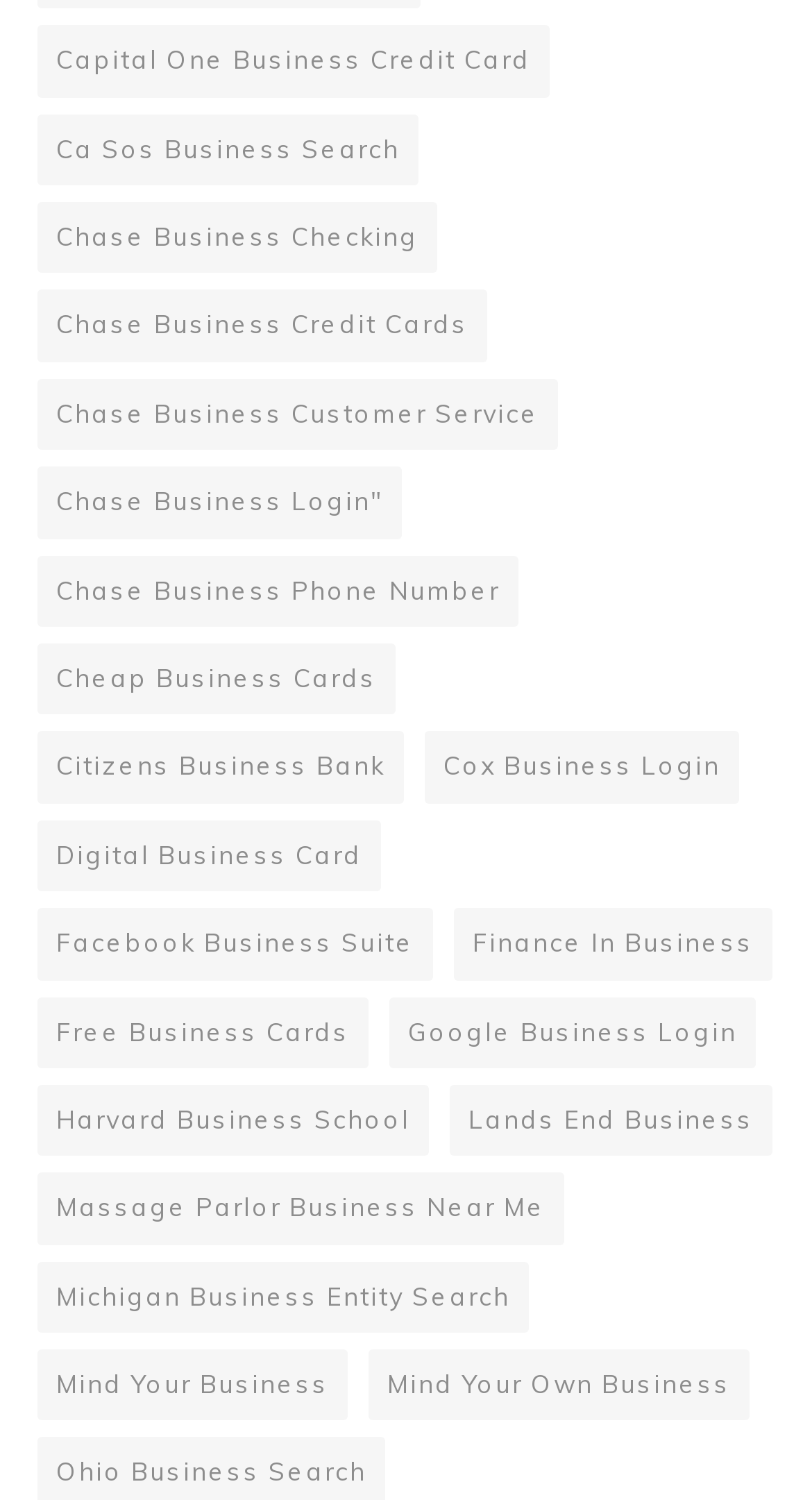Determine the bounding box coordinates of the clickable element necessary to fulfill the instruction: "Visit Chase Business Checking". Provide the coordinates as four float numbers within the 0 to 1 range, i.e., [left, top, right, bottom].

[0.046, 0.135, 0.538, 0.182]